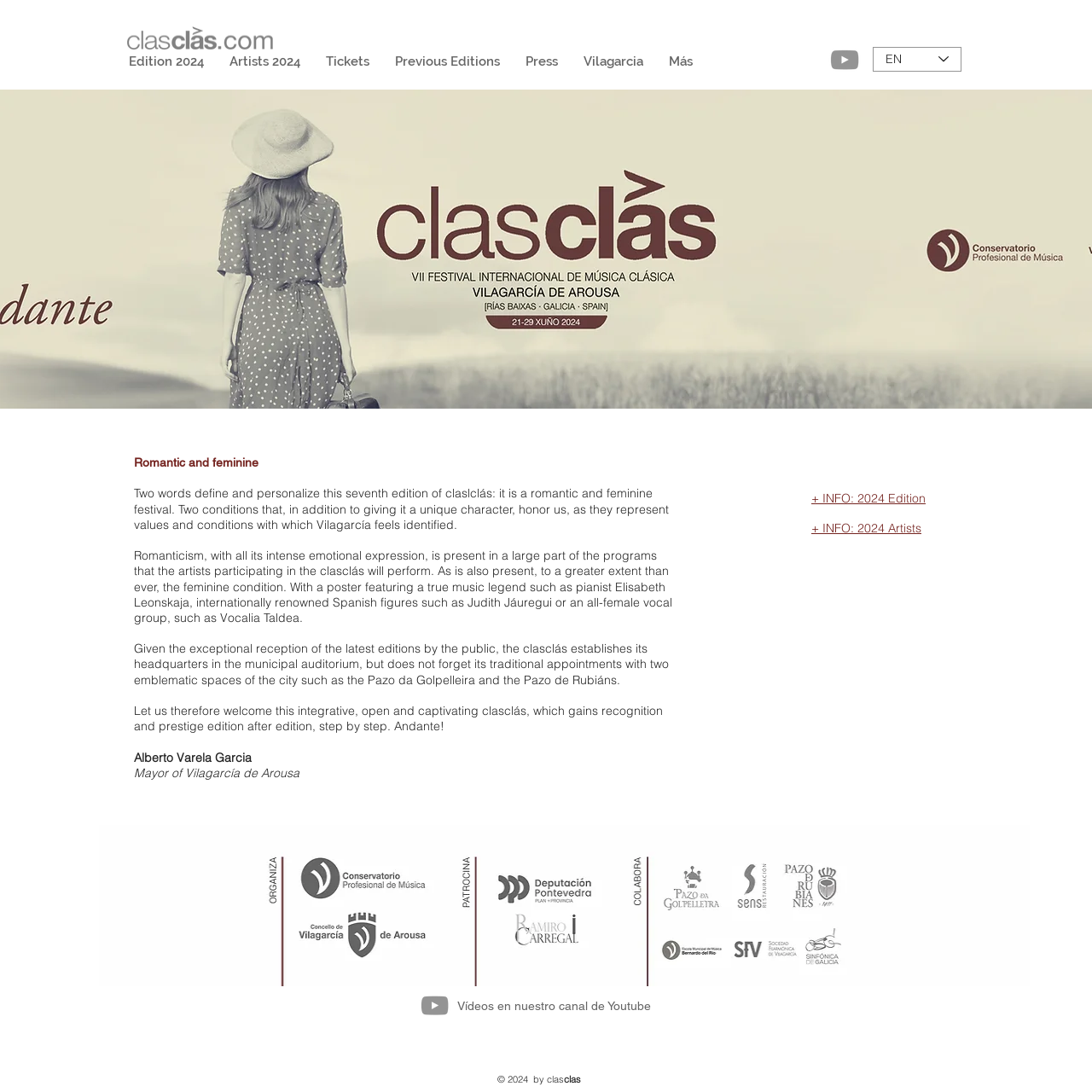Determine the bounding box for the UI element as described: "Edition 2024". The coordinates should be represented as four float numbers between 0 and 1, formatted as [left, top, right, bottom].

[0.106, 0.046, 0.198, 0.066]